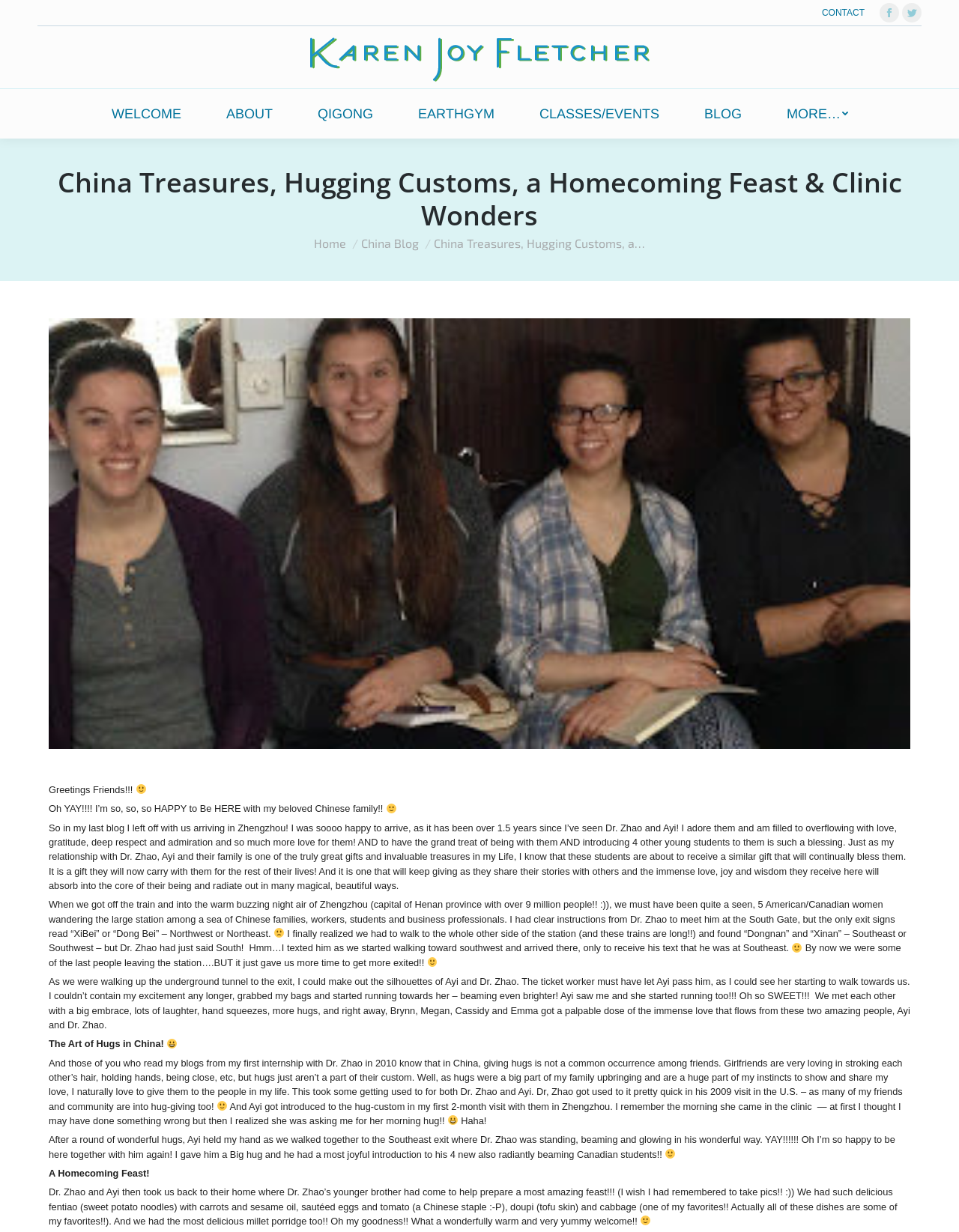What is the author's emotional state in this blog post?
Kindly offer a detailed explanation using the data available in the image.

The author's emotional state can be inferred from the excessive use of happy emojis, such as 🙂 and 😀, and the enthusiastic tone of the writing, indicating that the author is extremely happy to be reunited with their Chinese family.